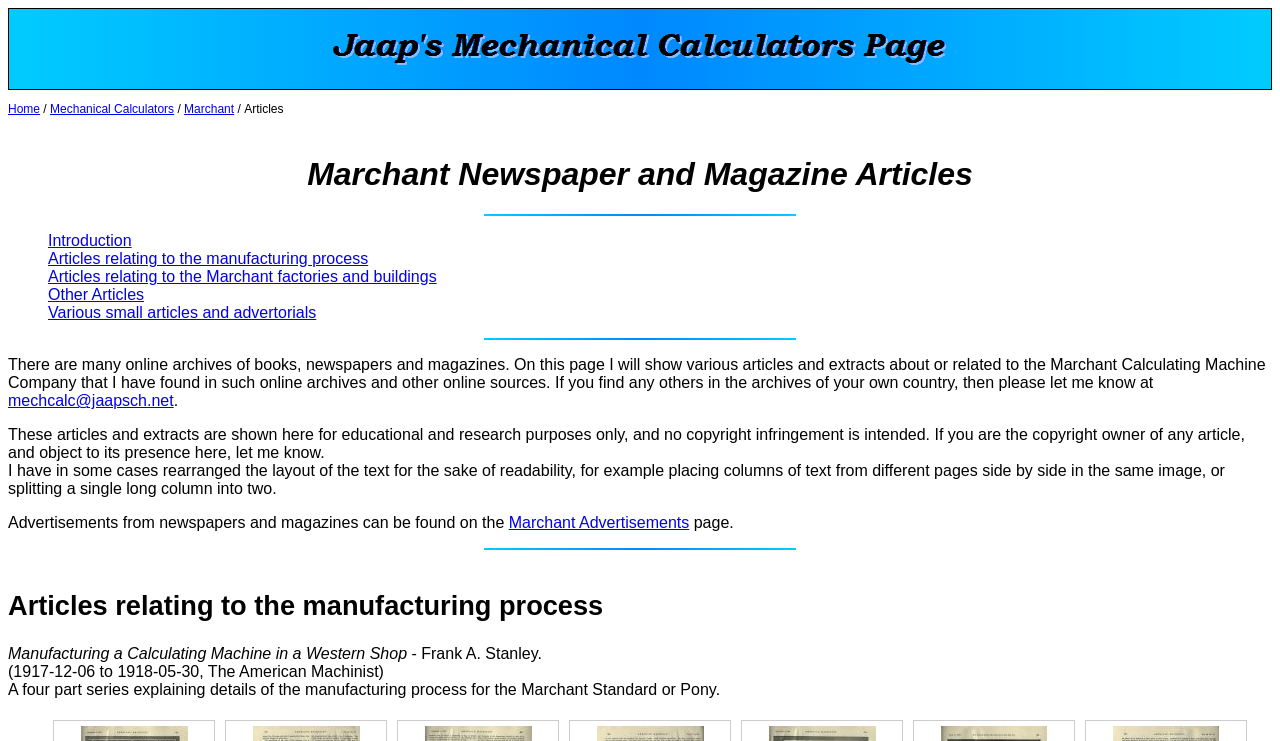Specify the bounding box coordinates for the region that must be clicked to perform the given instruction: "Read the introduction article".

[0.038, 0.314, 0.103, 0.337]